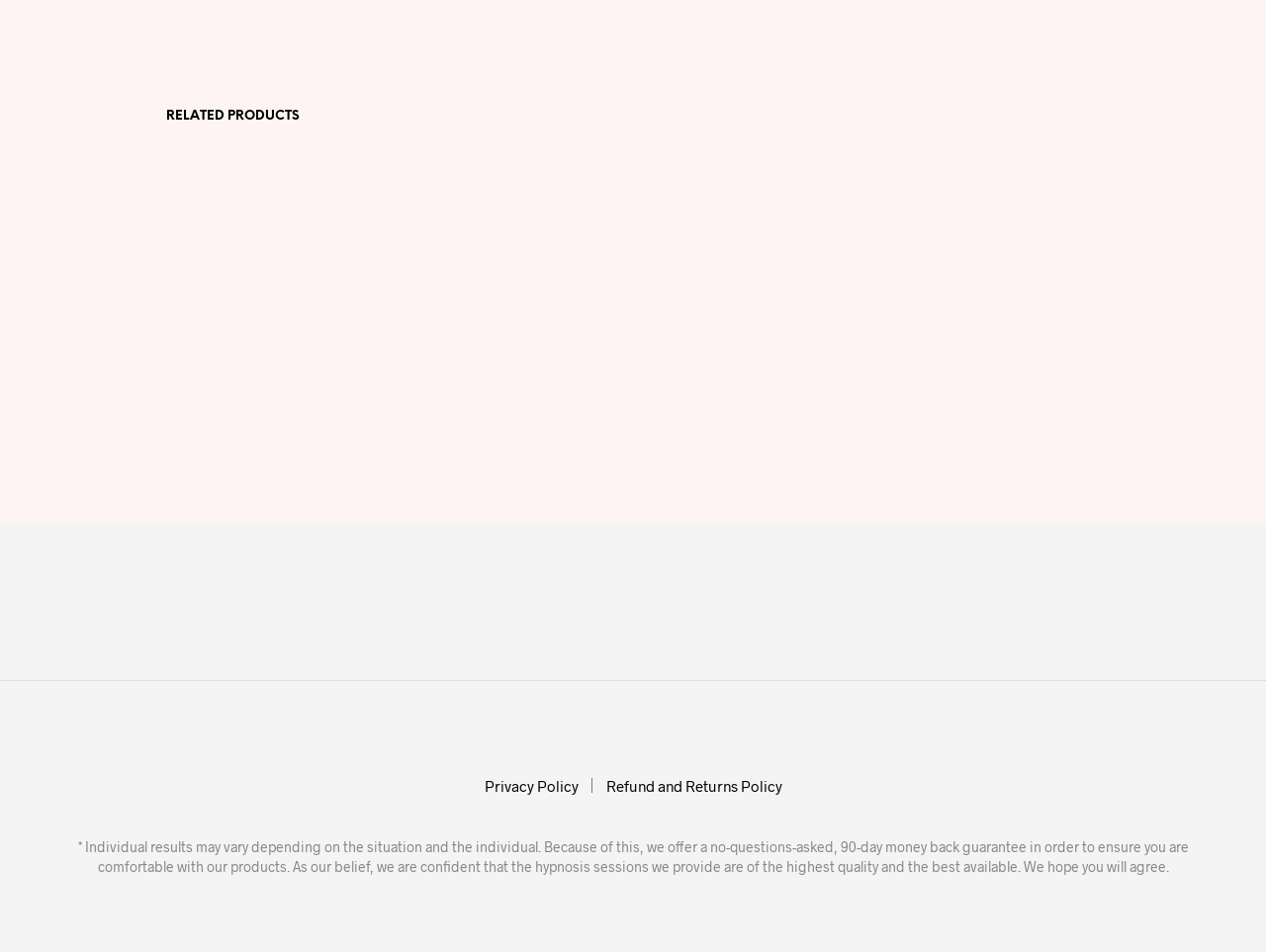Using the description "Be More Patient", predict the bounding box of the relevant HTML element.

[0.445, 0.29, 0.498, 0.332]